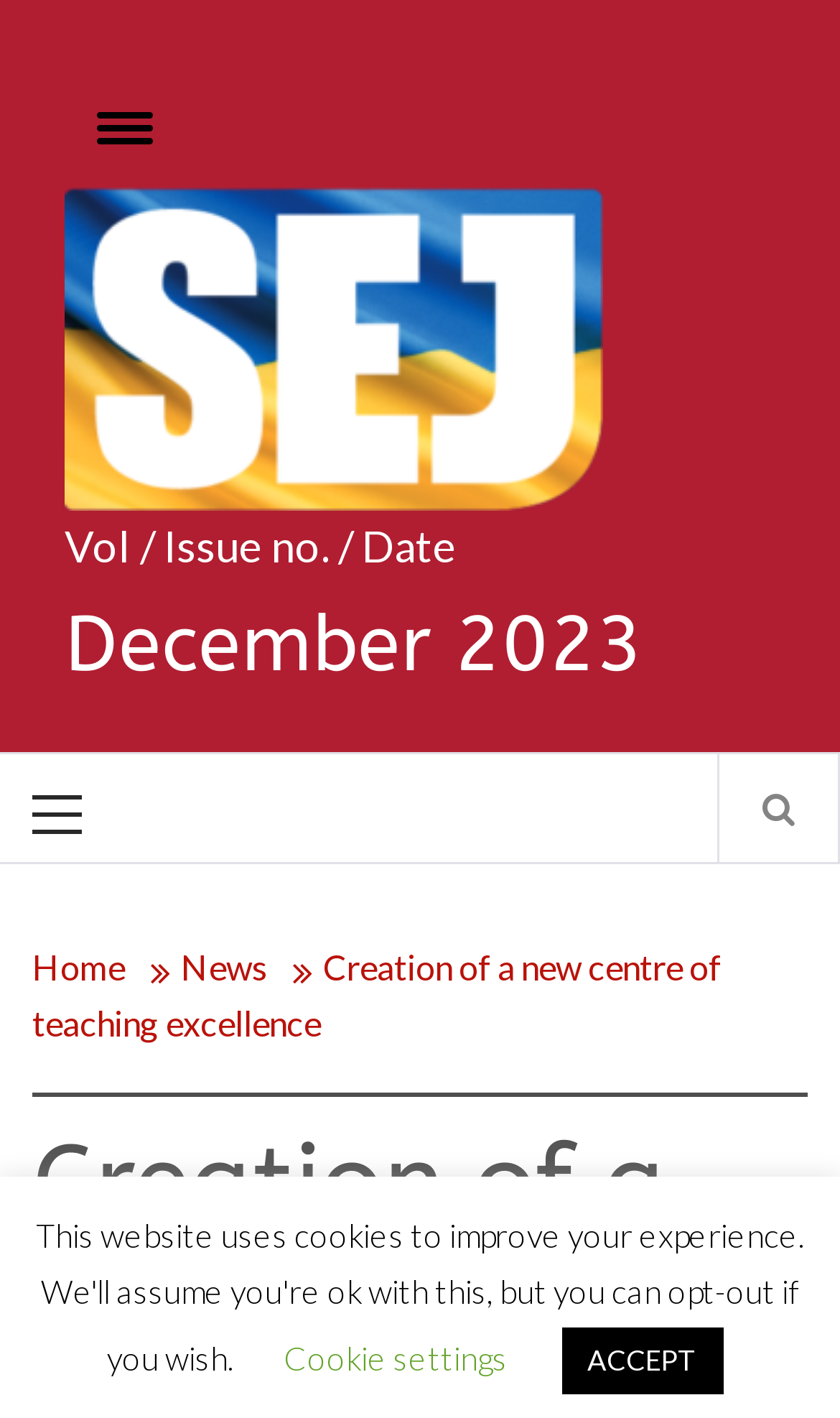What is the date of the news article?
Please answer the question with a single word or phrase, referencing the image.

December 2023